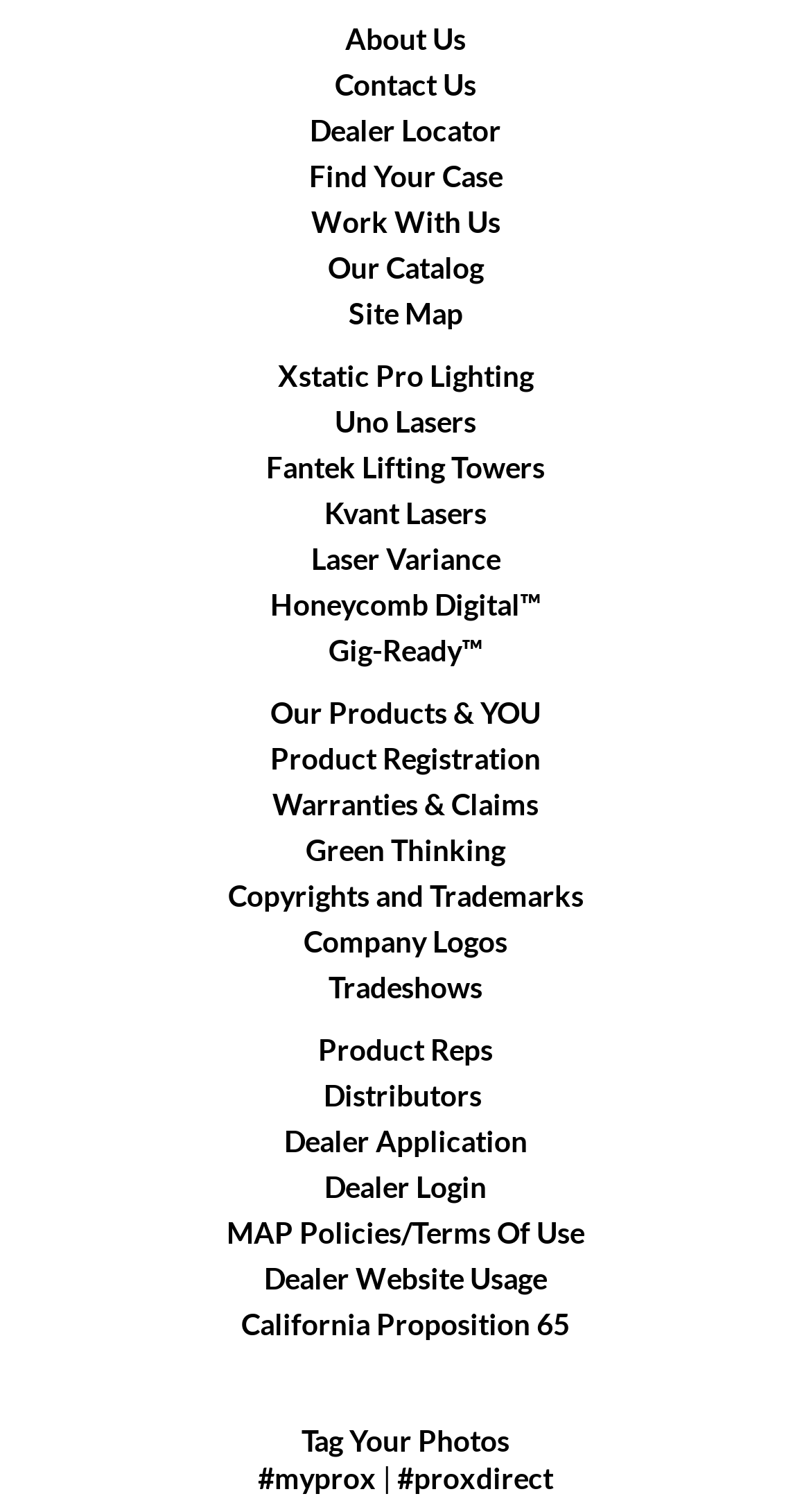How many categories are listed under 'Our Products & YOU'?
Give a one-word or short phrase answer based on the image.

9